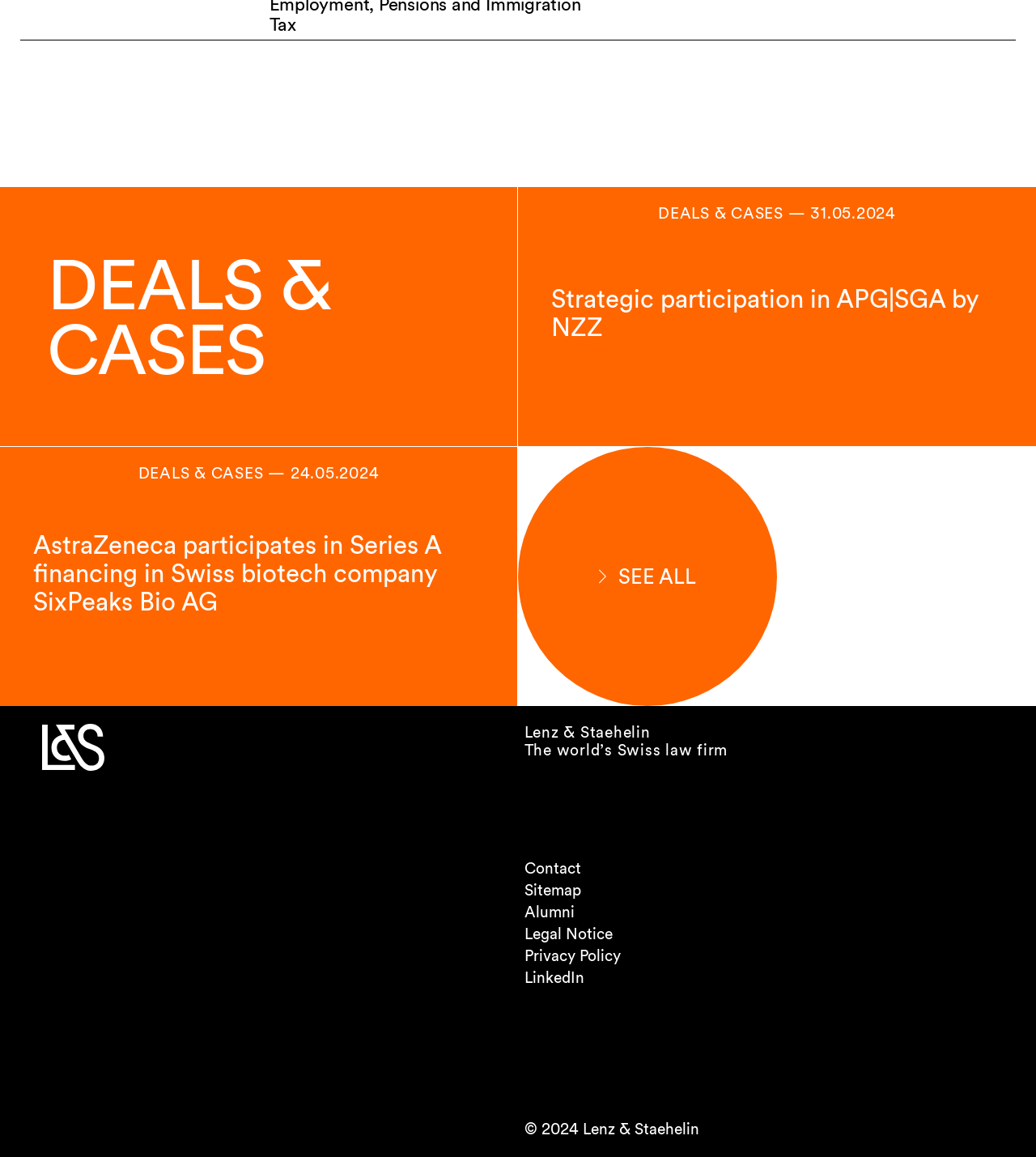What is the copyright year of the website?
Using the image, respond with a single word or phrase.

2024